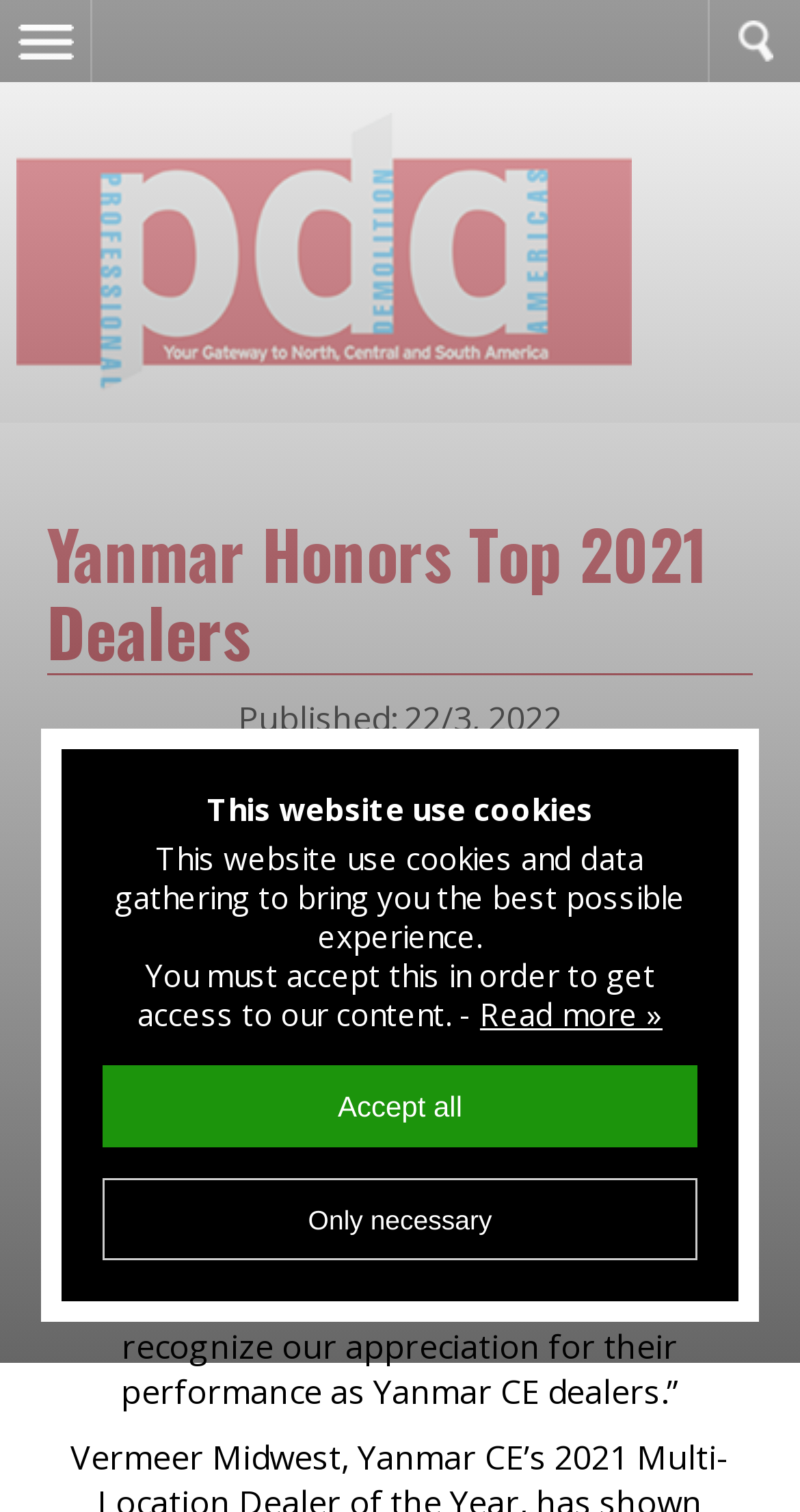Determine the bounding box for the described HTML element: "Main Menu". Ensure the coordinates are four float numbers between 0 and 1 in the format [left, top, right, bottom].

[0.0, 0.0, 0.115, 0.054]